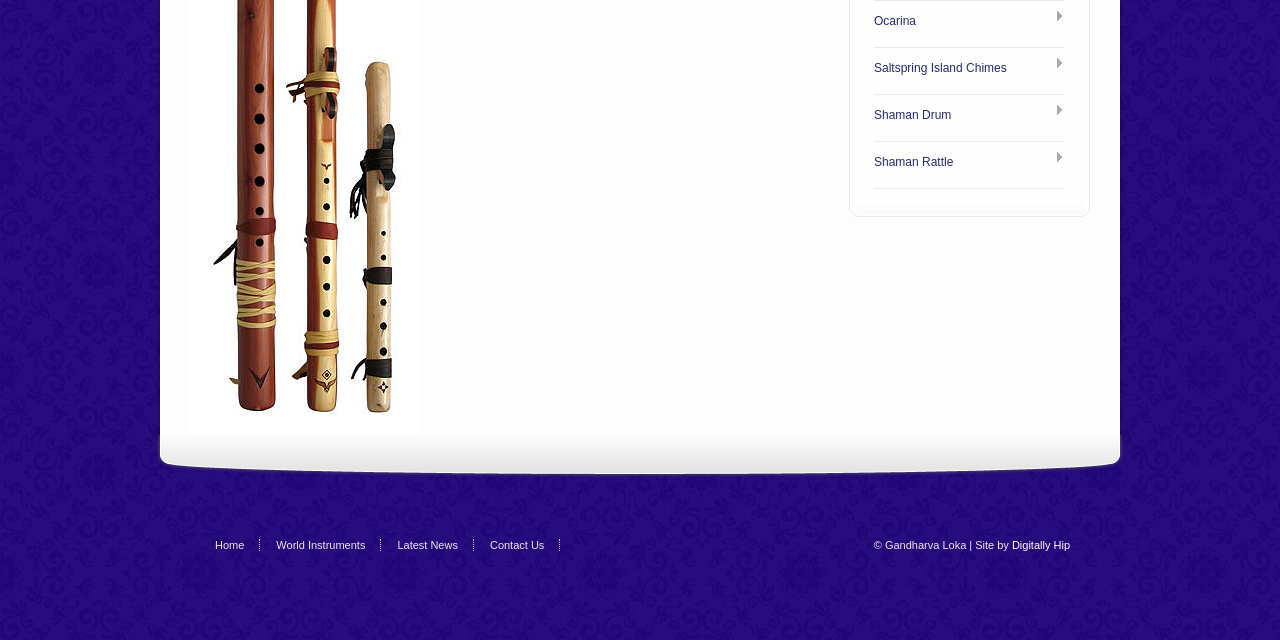Predict the bounding box of the UI element that fits this description: "Digitally Hip".

[0.791, 0.842, 0.836, 0.86]